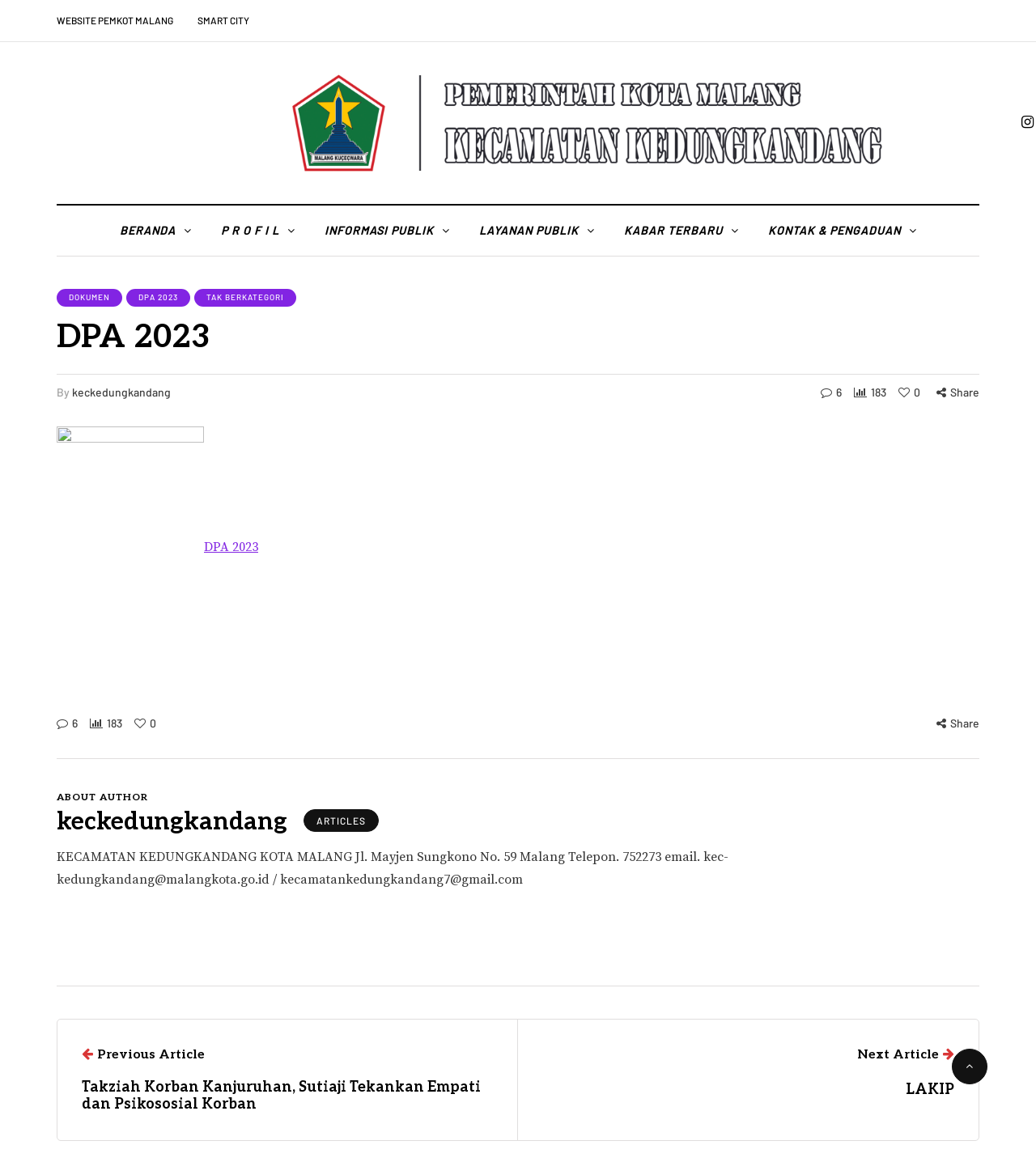Please find the bounding box coordinates of the clickable region needed to complete the following instruction: "Read about Kecamatan Kedungkandang Kota Malang". The bounding box coordinates must consist of four float numbers between 0 and 1, i.e., [left, top, right, bottom].

[0.271, 0.098, 0.857, 0.112]